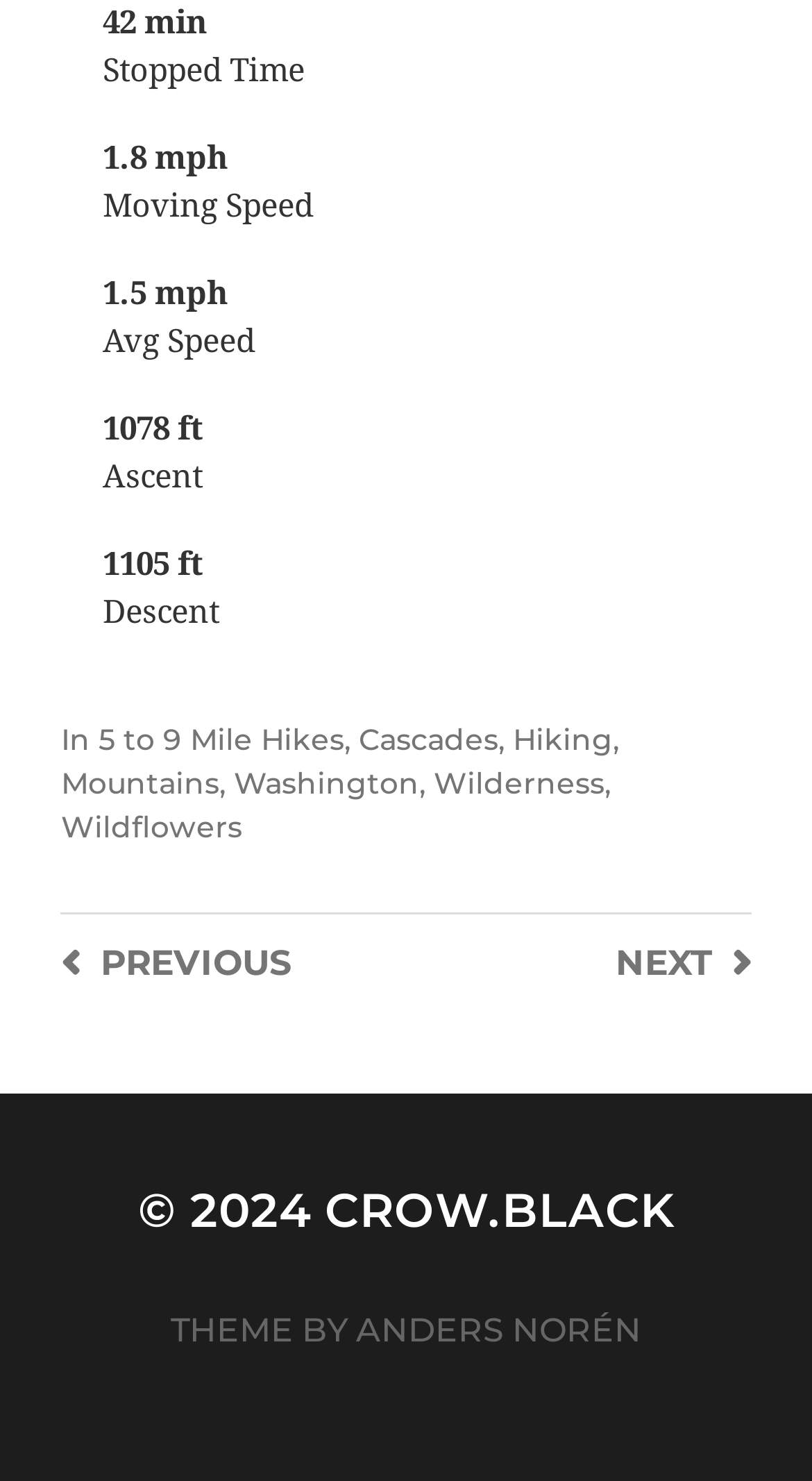Given the element description "5 to 9 Mile Hikes" in the screenshot, predict the bounding box coordinates of that UI element.

[0.121, 0.487, 0.424, 0.512]